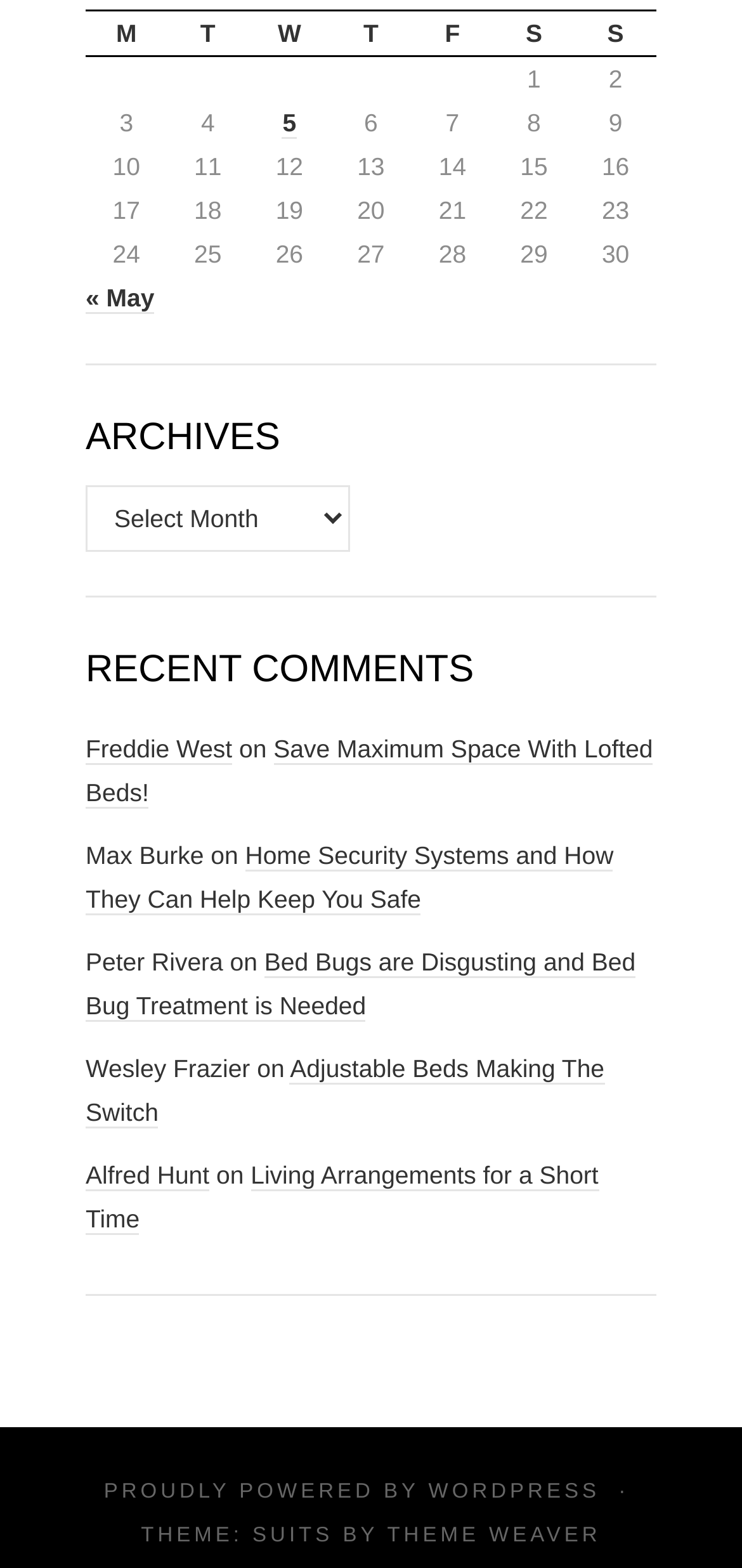Refer to the image and answer the question with as much detail as possible: What is the platform that powers the website?

The website is powered by WordPress, as specified at the bottom of the page, where it says 'PROUDLY POWERED BY WORDPRESS'. This indicates that the website is built using the WordPress content management system.